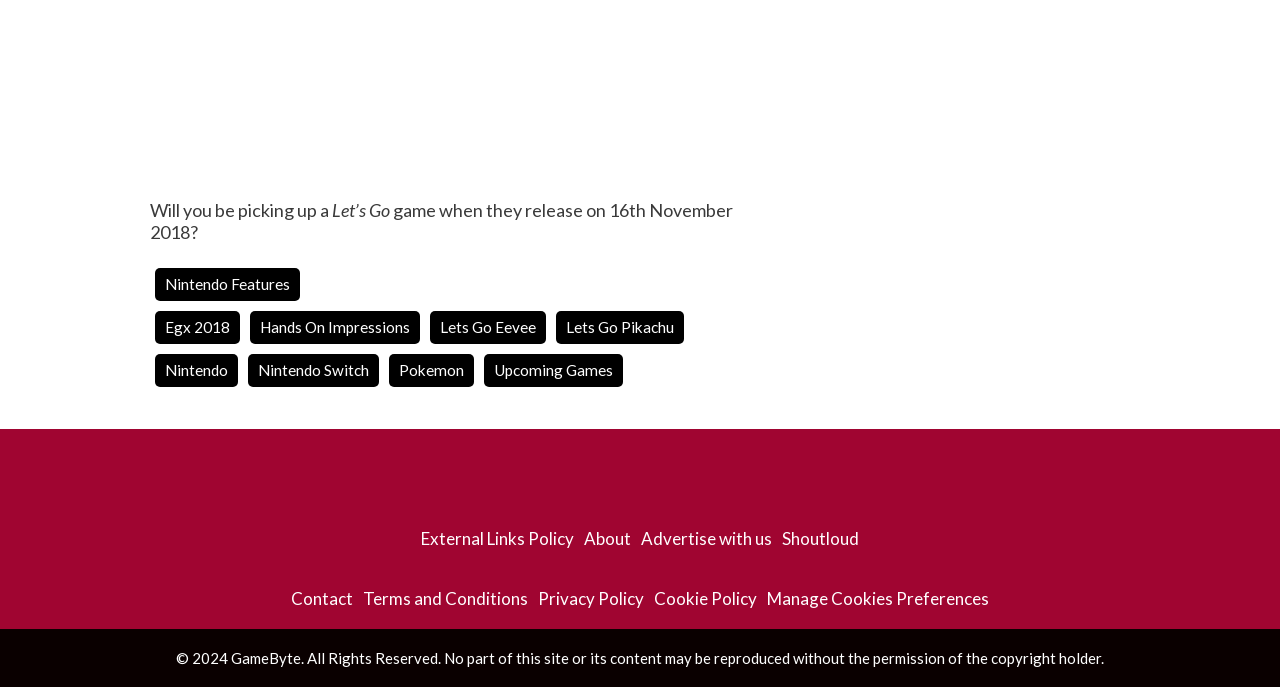What is the name of the website?
Using the screenshot, give a one-word or short phrase answer.

GameByte